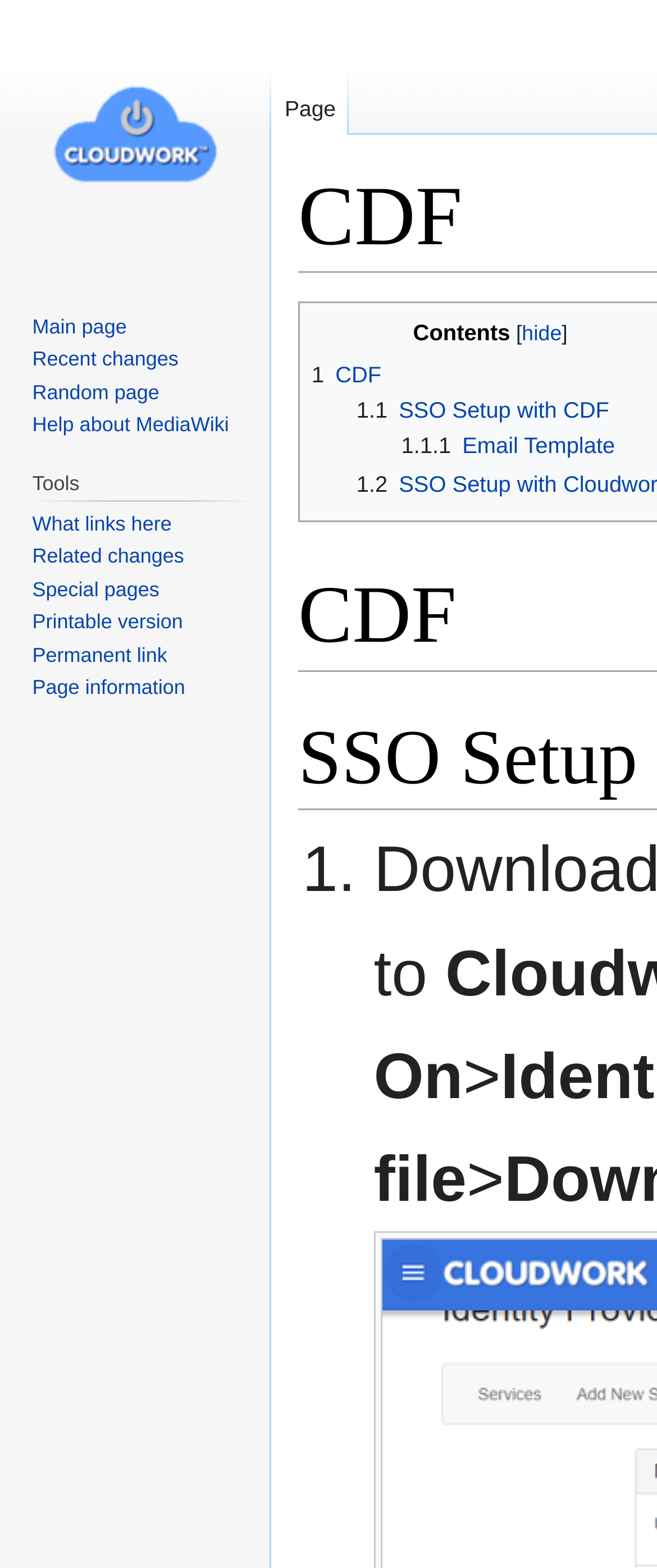Find the bounding box of the web element that fits this description: "Page".

[0.413, 0.043, 0.532, 0.087]